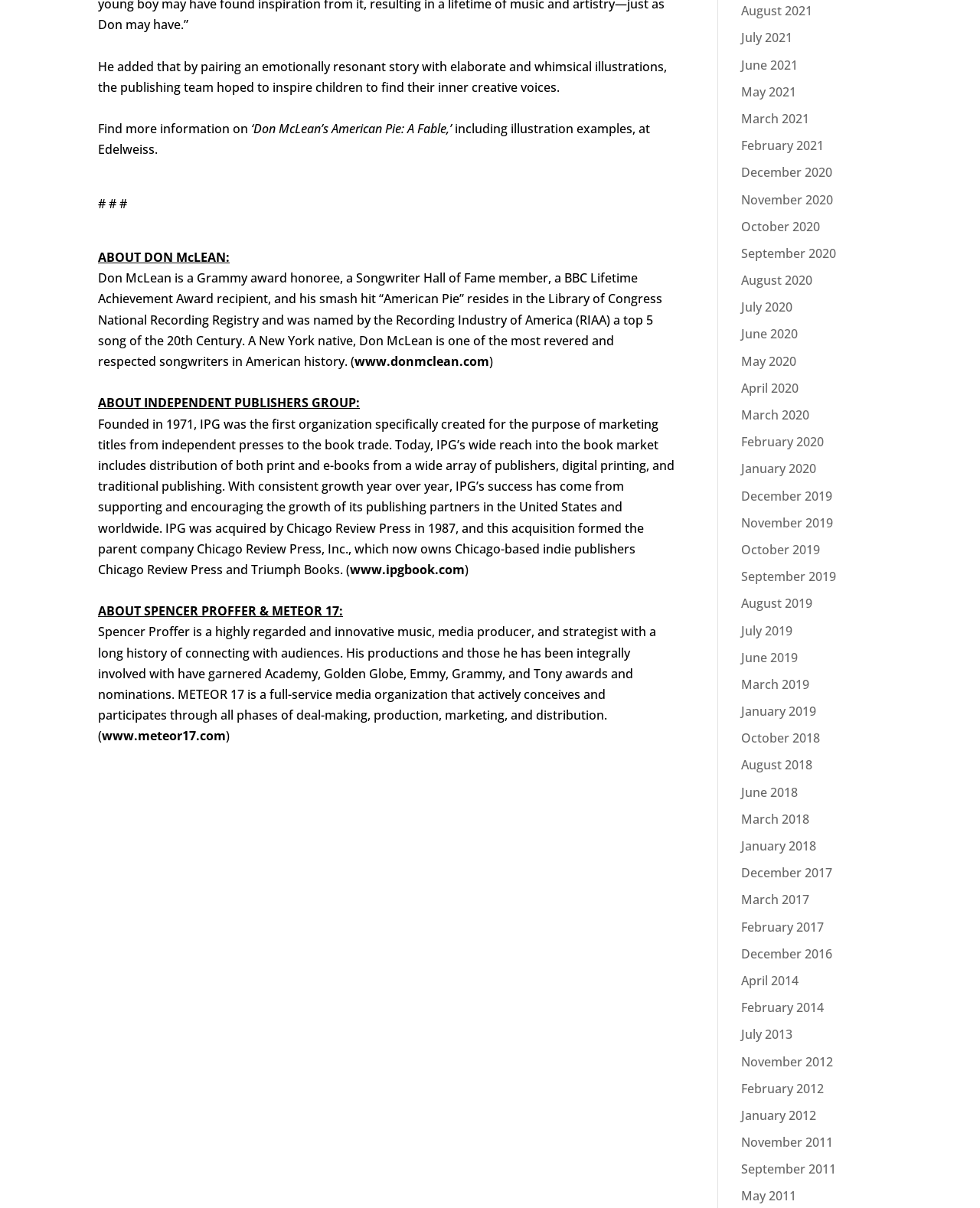Identify the bounding box coordinates of the clickable region to carry out the given instruction: "View news from August 2021".

[0.756, 0.002, 0.829, 0.016]